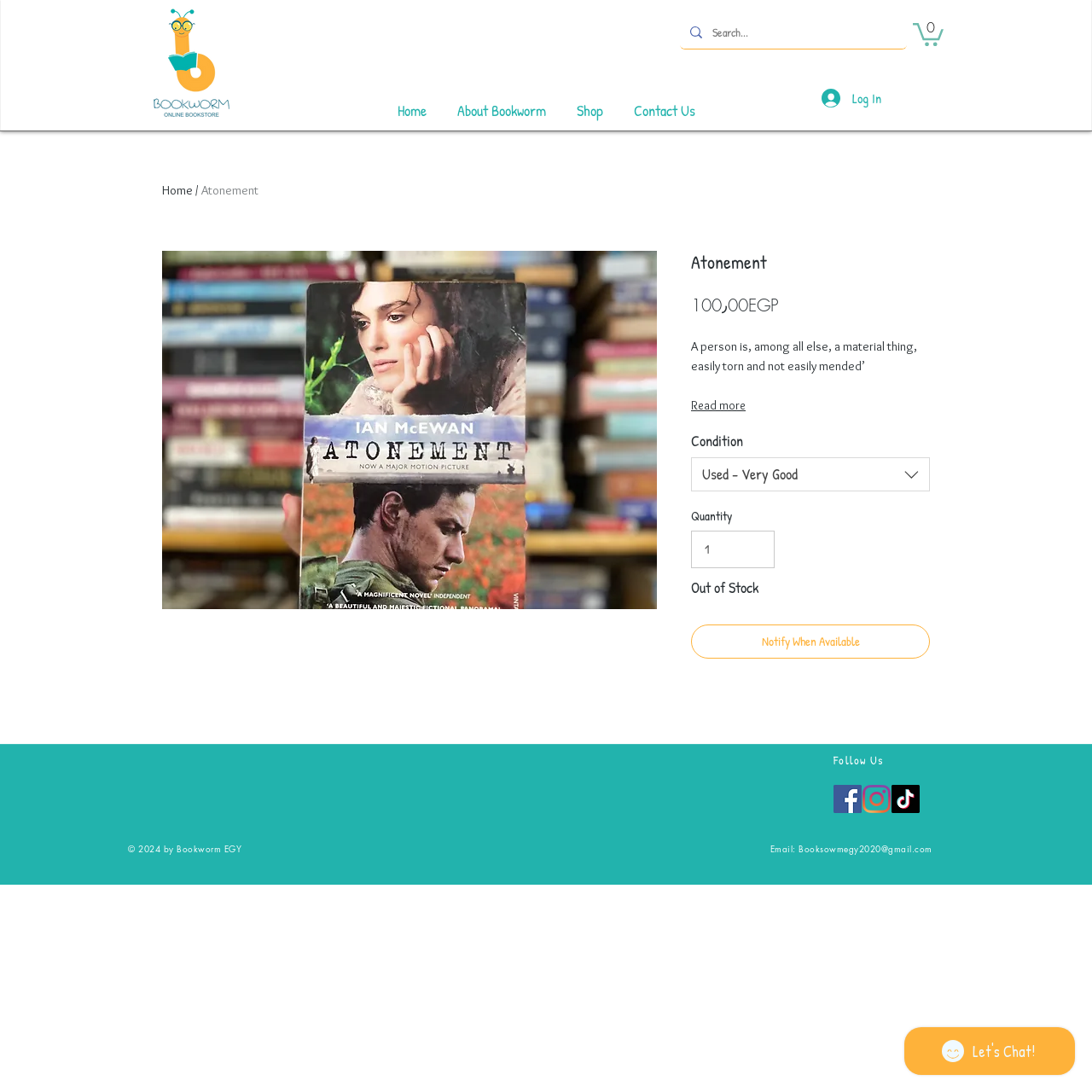Please provide the bounding box coordinate of the region that matches the element description: aria-label="Search..." name="q" placeholder="Search...". Coordinates should be in the format (top-left x, top-left y, bottom-right x, bottom-right y) and all values should be between 0 and 1.

[0.652, 0.014, 0.798, 0.045]